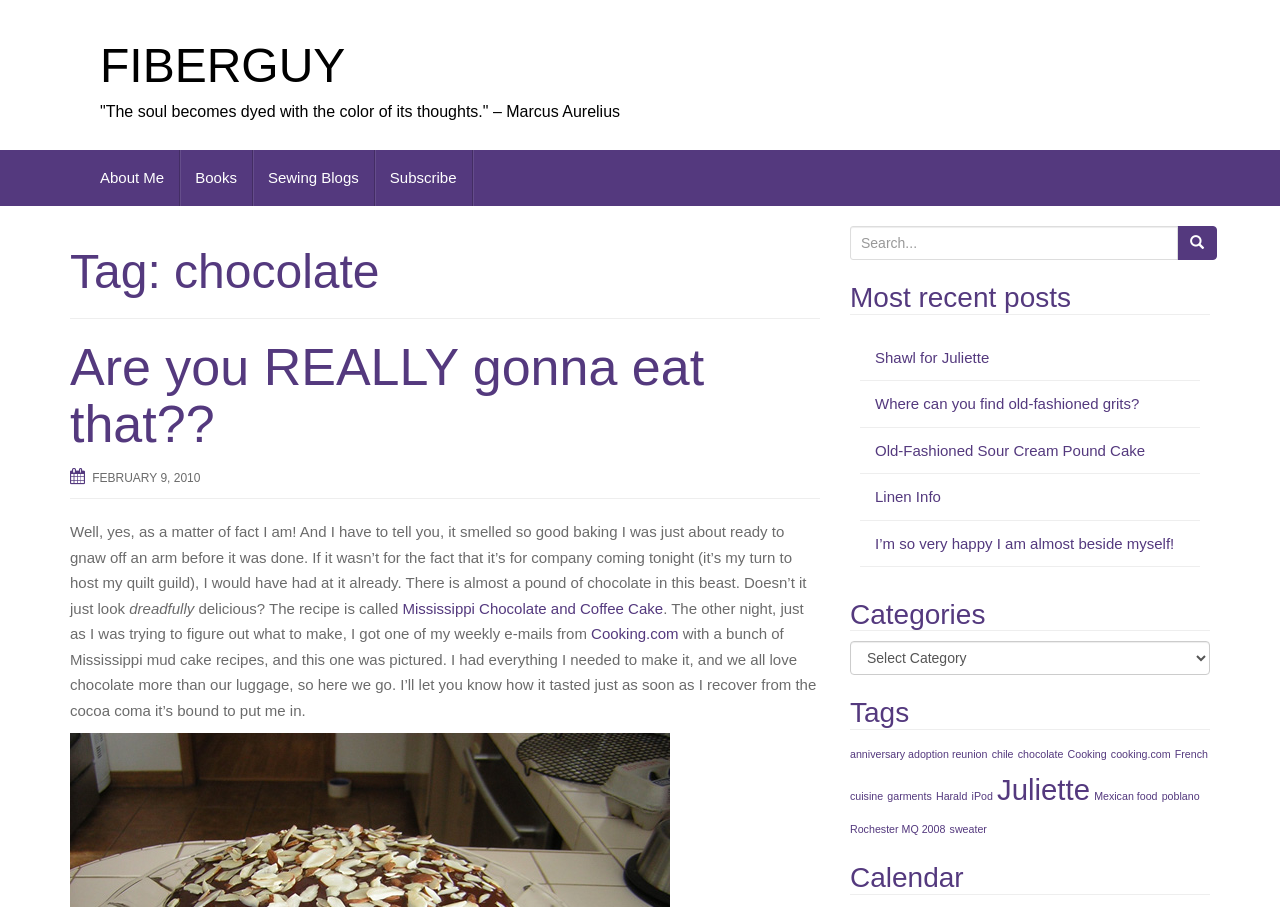What is the category of the blog post?
Deliver a detailed and extensive answer to the question.

The category of the blog post can be inferred from the link 'Cooking.com' and the content of the blog post, which describes a recipe for a chocolate cake.